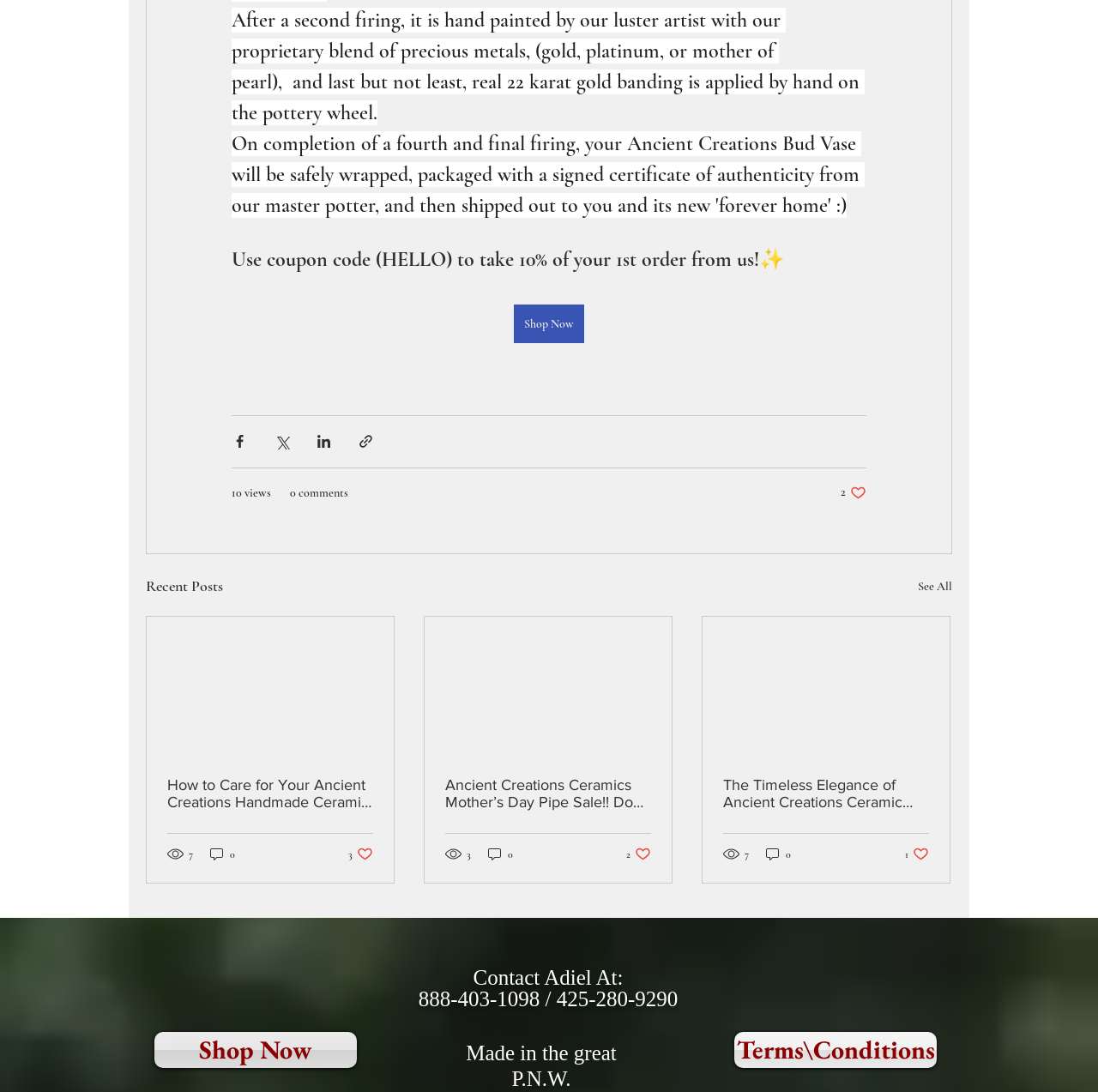What is the phone number to contact Adiel?
Give a thorough and detailed response to the question.

The phone number to contact Adiel is mentioned in the heading element with text 'Contact Adiel At: 888-403-1098 / 425-280-9290', which is '888-403-1098 / 425-280-9290'.